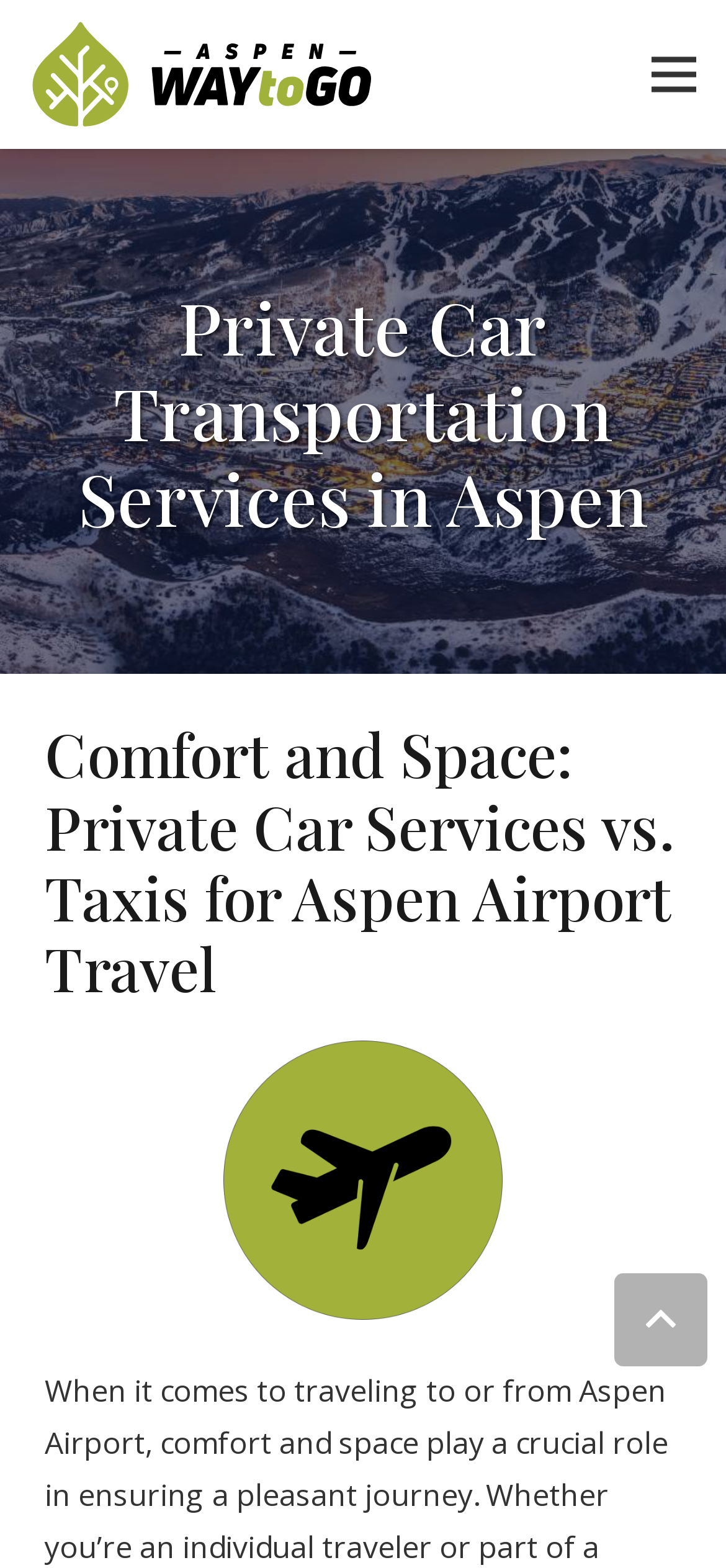Please provide a comprehensive answer to the question below using the information from the image: What is the purpose of the 'Back to top' link?

The 'Back to top' link is located at the bottom of the webpage, and its purpose is to allow users to quickly scroll back to the top of the webpage.